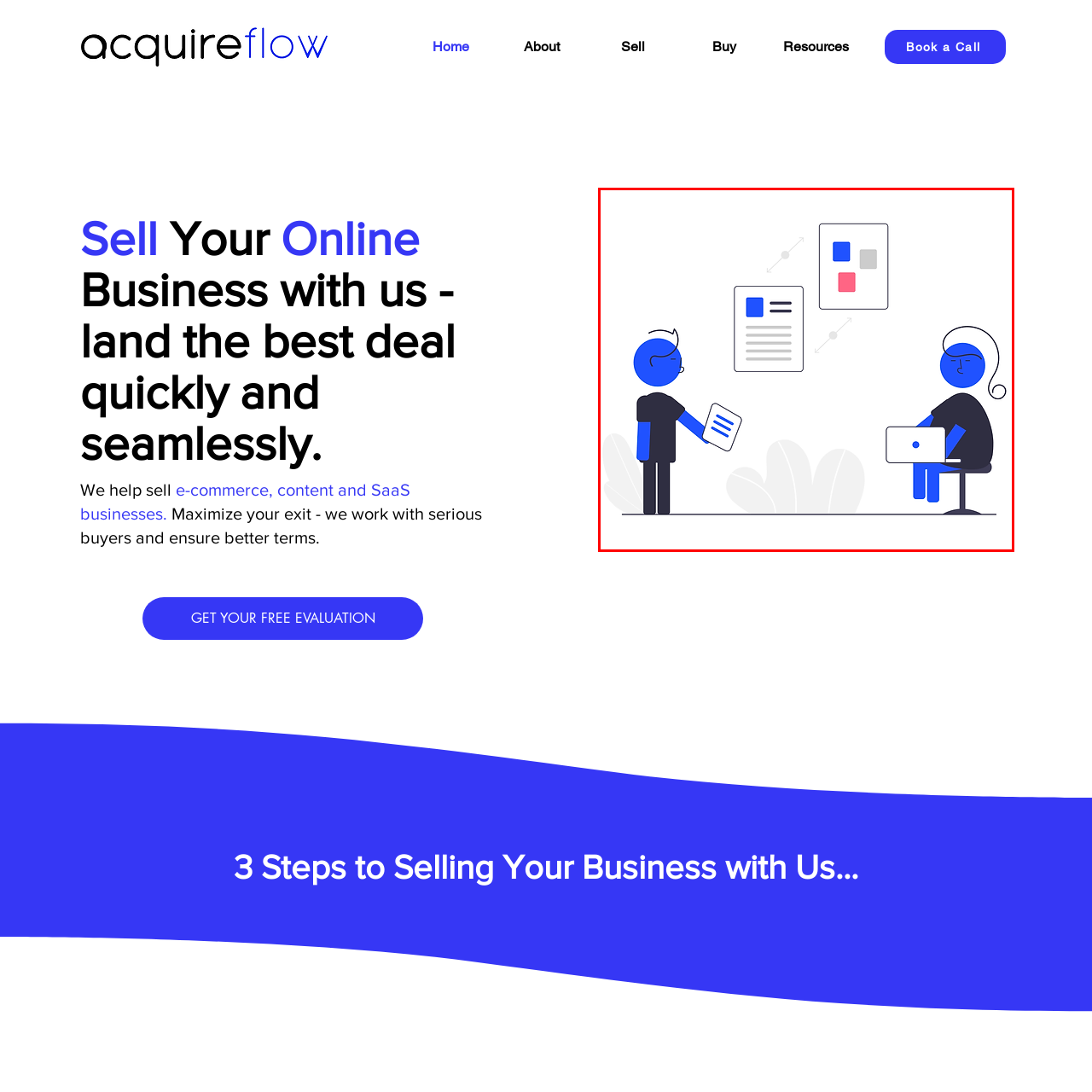Describe all the elements and activities occurring in the red-outlined area of the image extensively.

The image features a stylized illustration depicting two characters engaged in a collaborative process. On the left, a person stands holding a document, characterized by a blue figure and a light blue shirt, conveying a sense of presentation and discussion. Opposite, a seated character, also in blue, works on a laptop, appearing focused and contemplative. Above them, two abstract visuals denote data being shared or compared—one with colored blocks and another with text, suggesting an exchange of ideas or information. The background is minimalistic, featuring soft outlines of foliage, adding a calm aesthetic to the productive interaction between the two individuals. This visual encapsulates themes of communication, teamwork, and modern digital collaboration.